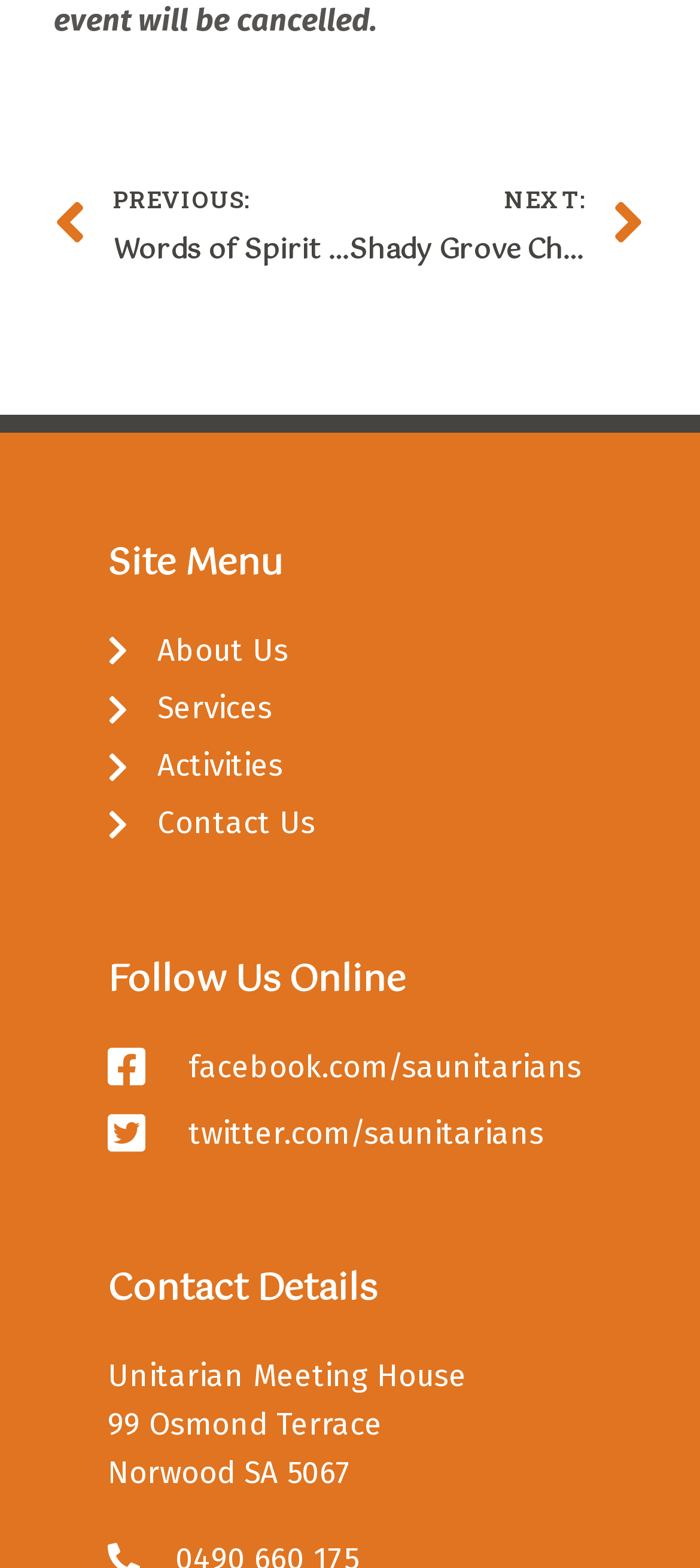Find the bounding box coordinates of the element to click in order to complete this instruction: "go to contact us page". The bounding box coordinates must be four float numbers between 0 and 1, denoted as [left, top, right, bottom].

[0.154, 0.51, 0.846, 0.541]